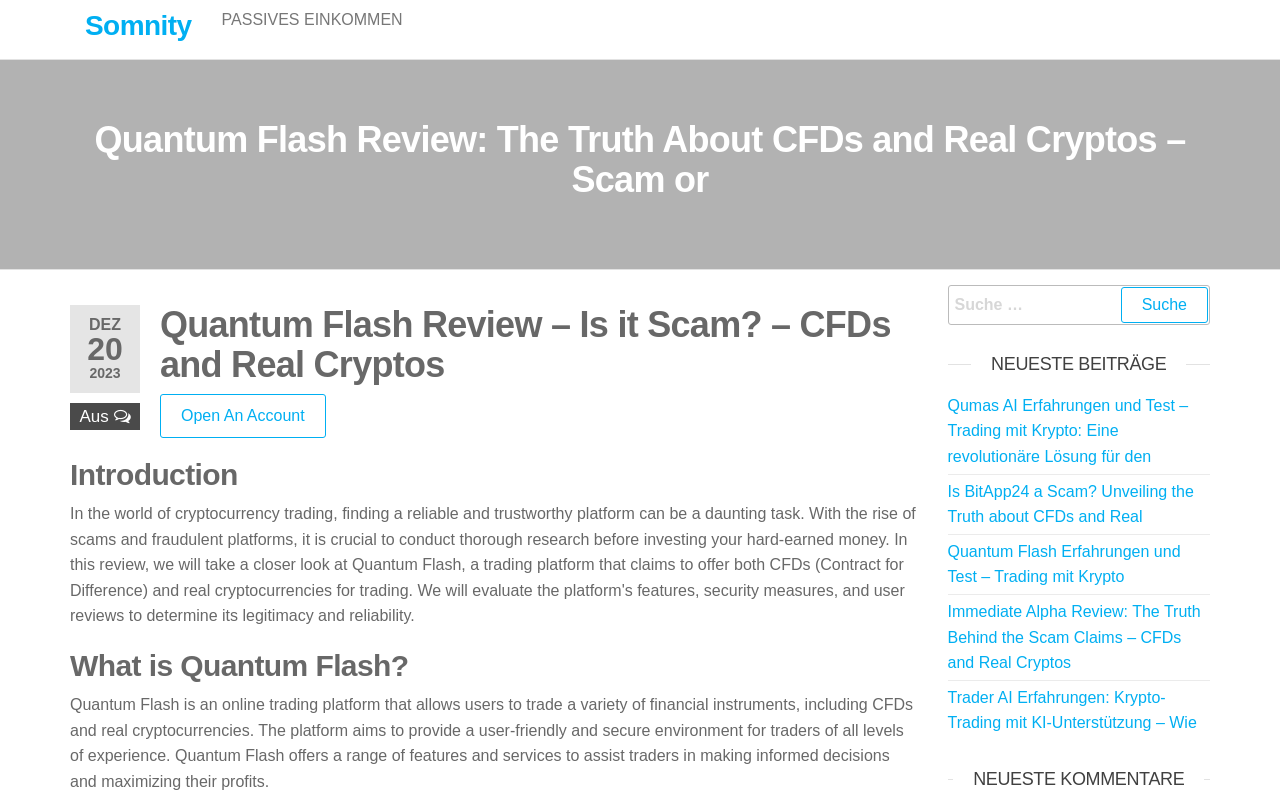Locate the bounding box coordinates of the element that should be clicked to fulfill the instruction: "Click on Somnity link".

[0.066, 0.013, 0.15, 0.051]